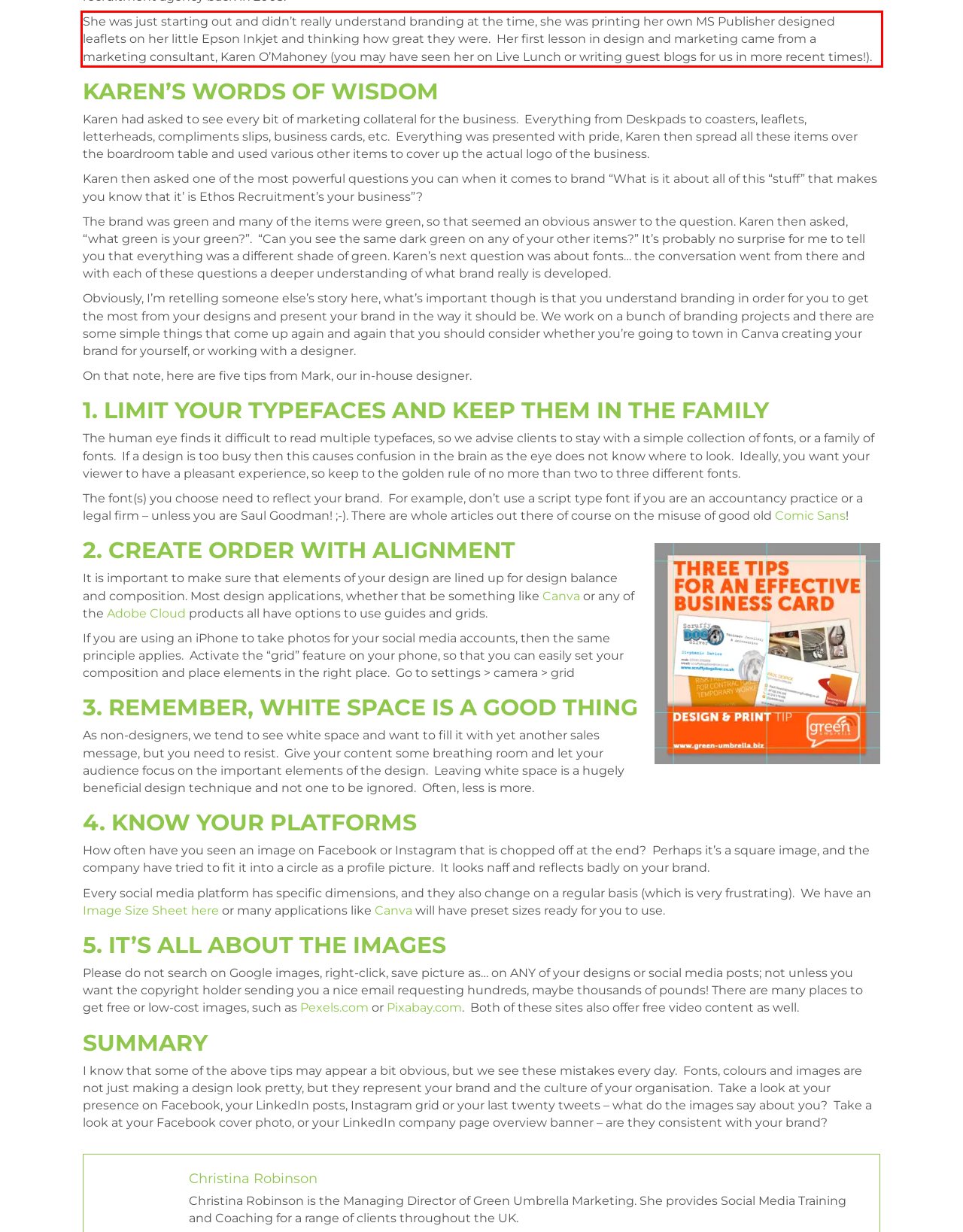Within the screenshot of the webpage, there is a red rectangle. Please recognize and generate the text content inside this red bounding box.

She was just starting out and didn’t really understand branding at the time, she was printing her own MS Publisher designed leaflets on her little Epson Inkjet and thinking how great they were. Her first lesson in design and marketing came from a marketing consultant, Karen O’Mahoney (you may have seen her on Live Lunch or writing guest blogs for us in more recent times!).